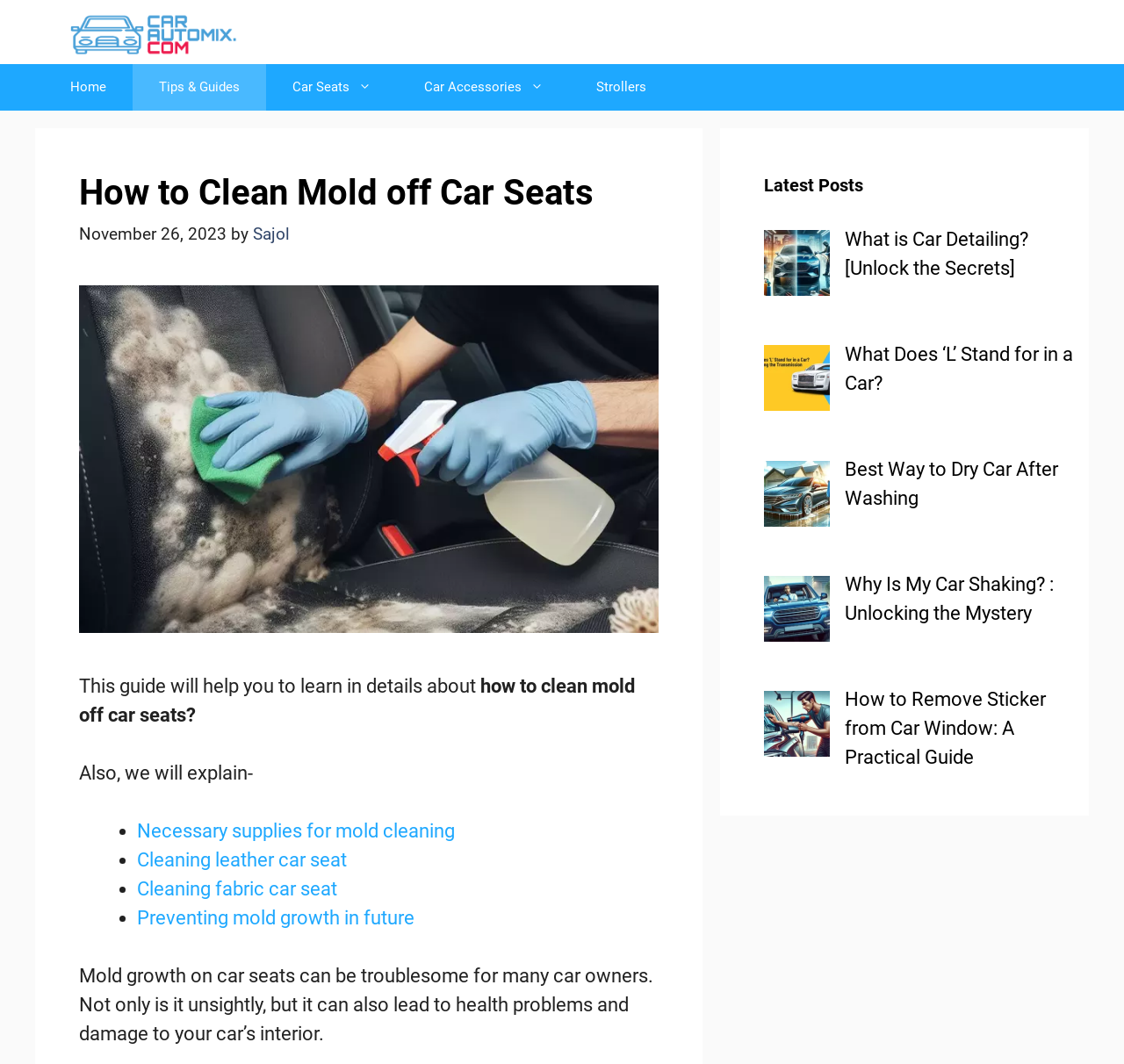Please give a short response to the question using one word or a phrase:
Who is the author of the current webpage?

Sajol